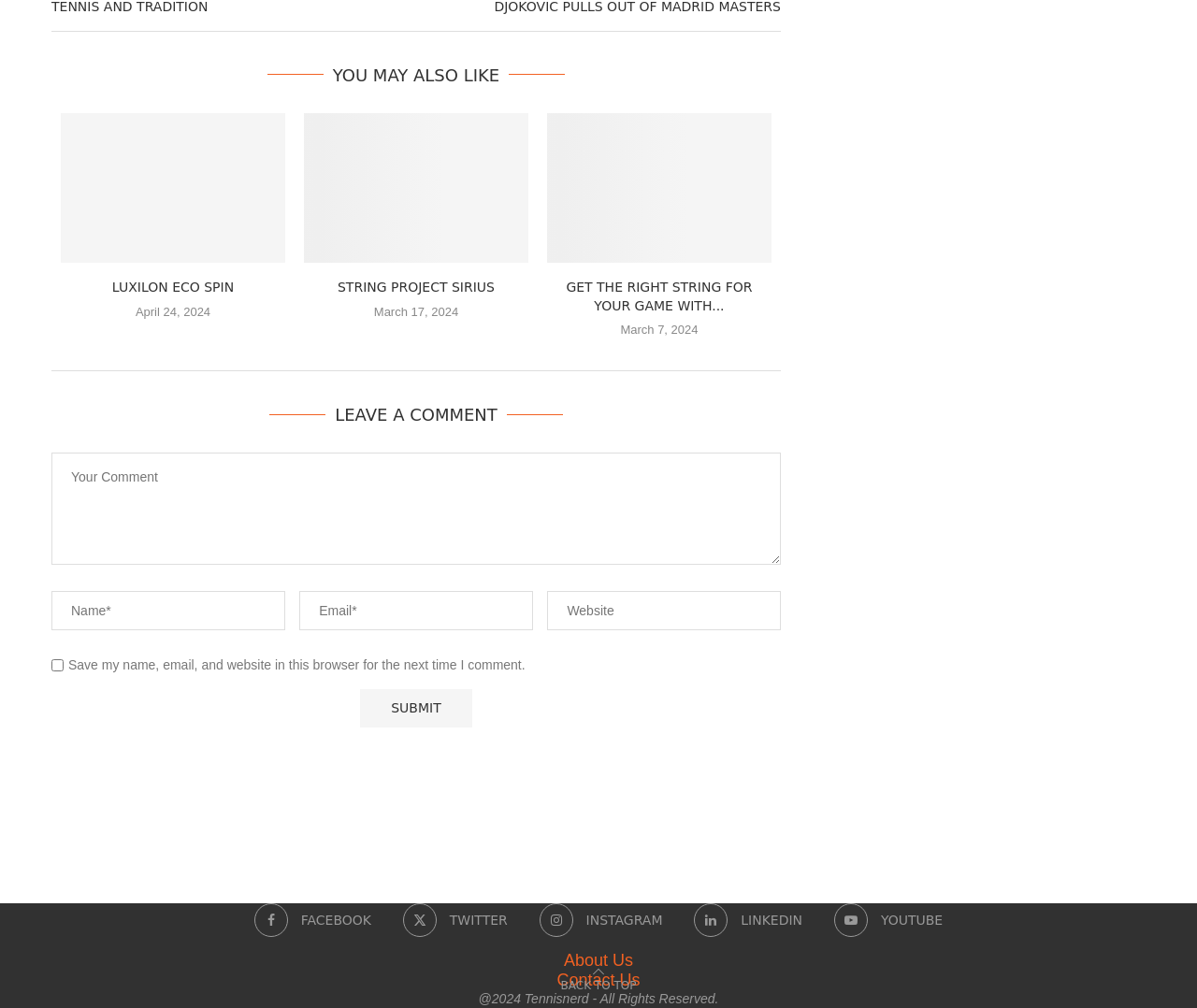Determine the bounding box coordinates for the area you should click to complete the following instruction: "Click on the 'Luxilon Eco Spin' link".

[0.051, 0.112, 0.238, 0.261]